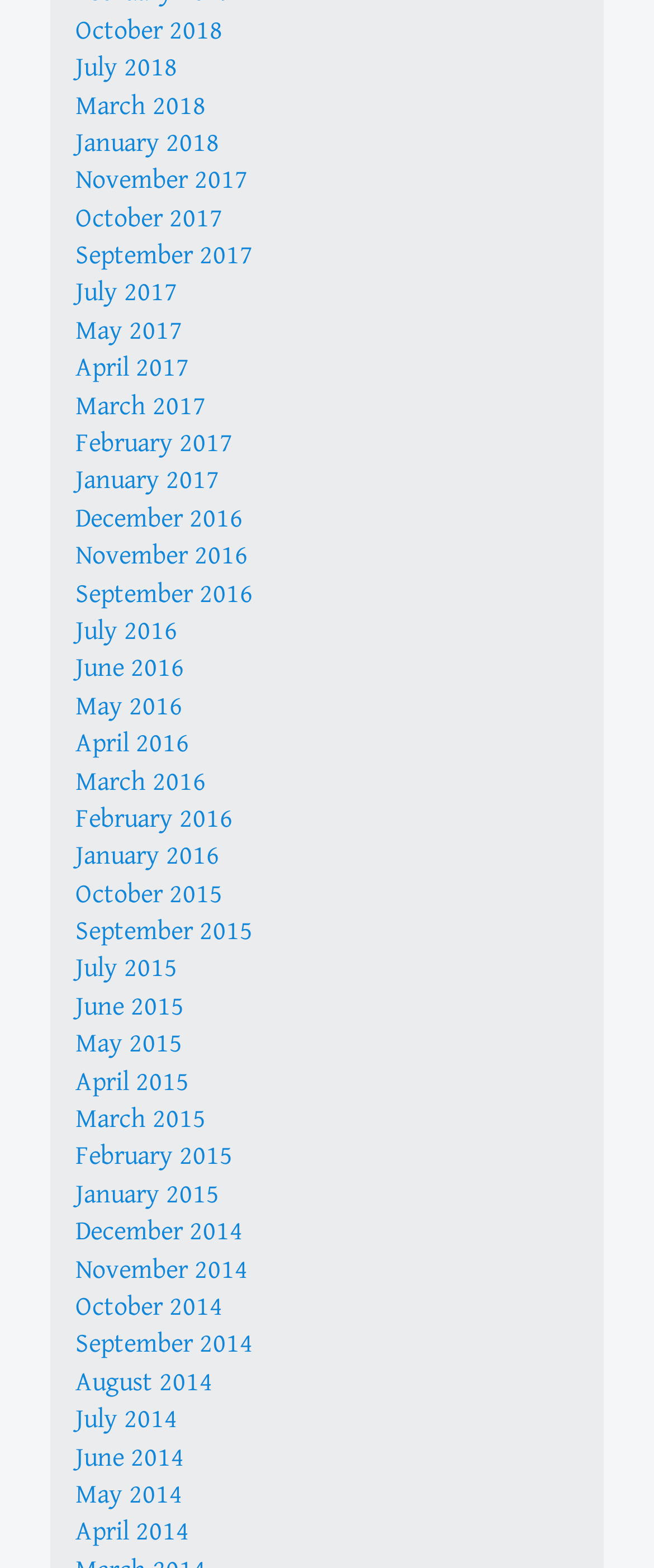Please answer the following question using a single word or phrase: What is the earliest month available on this webpage?

January 2014